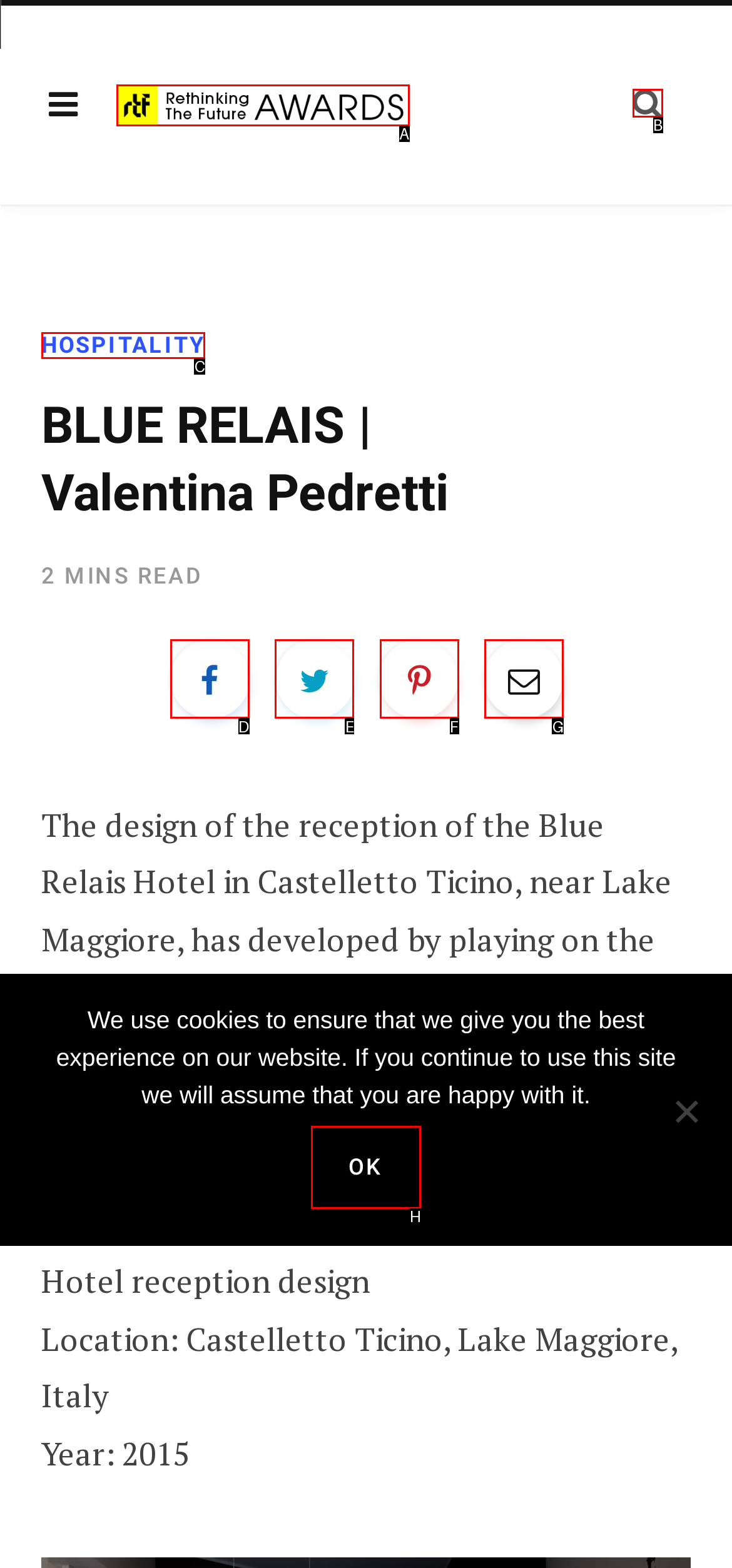Identify the UI element described as: title="Rethinking The Future Awards"
Answer with the option's letter directly.

A